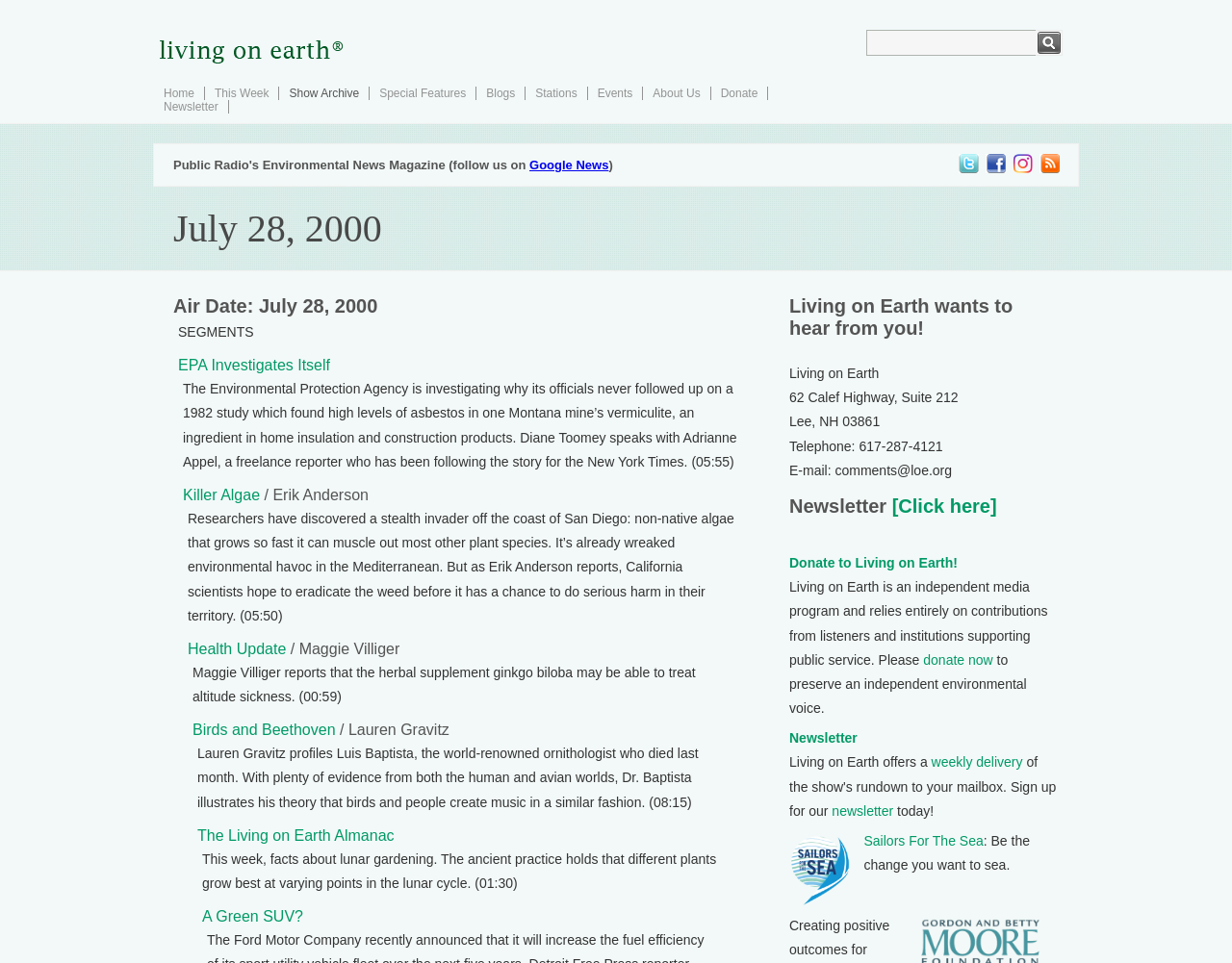How many links are there in the top navigation menu?
Please provide a comprehensive answer based on the contents of the image.

The top navigation menu is located at the top of the webpage, and it contains links to 'Home', 'This Week', 'Show Archive', 'Special Features', 'Blogs', 'Stations', 'Events', 'About Us', and 'Donate'. There are 9 links in total.